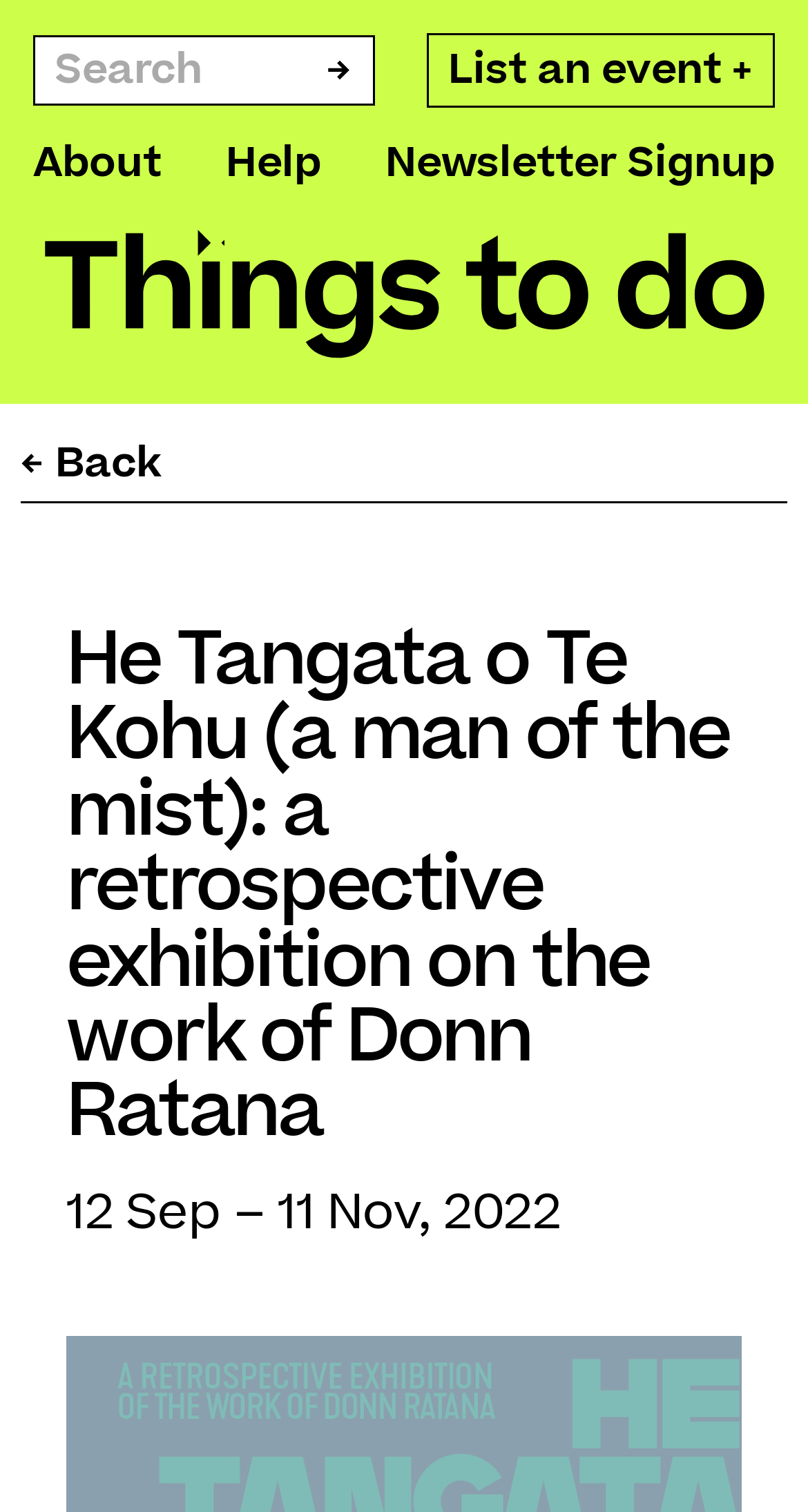Predict the bounding box of the UI element that fits this description: "Help".

[0.279, 0.087, 0.397, 0.127]